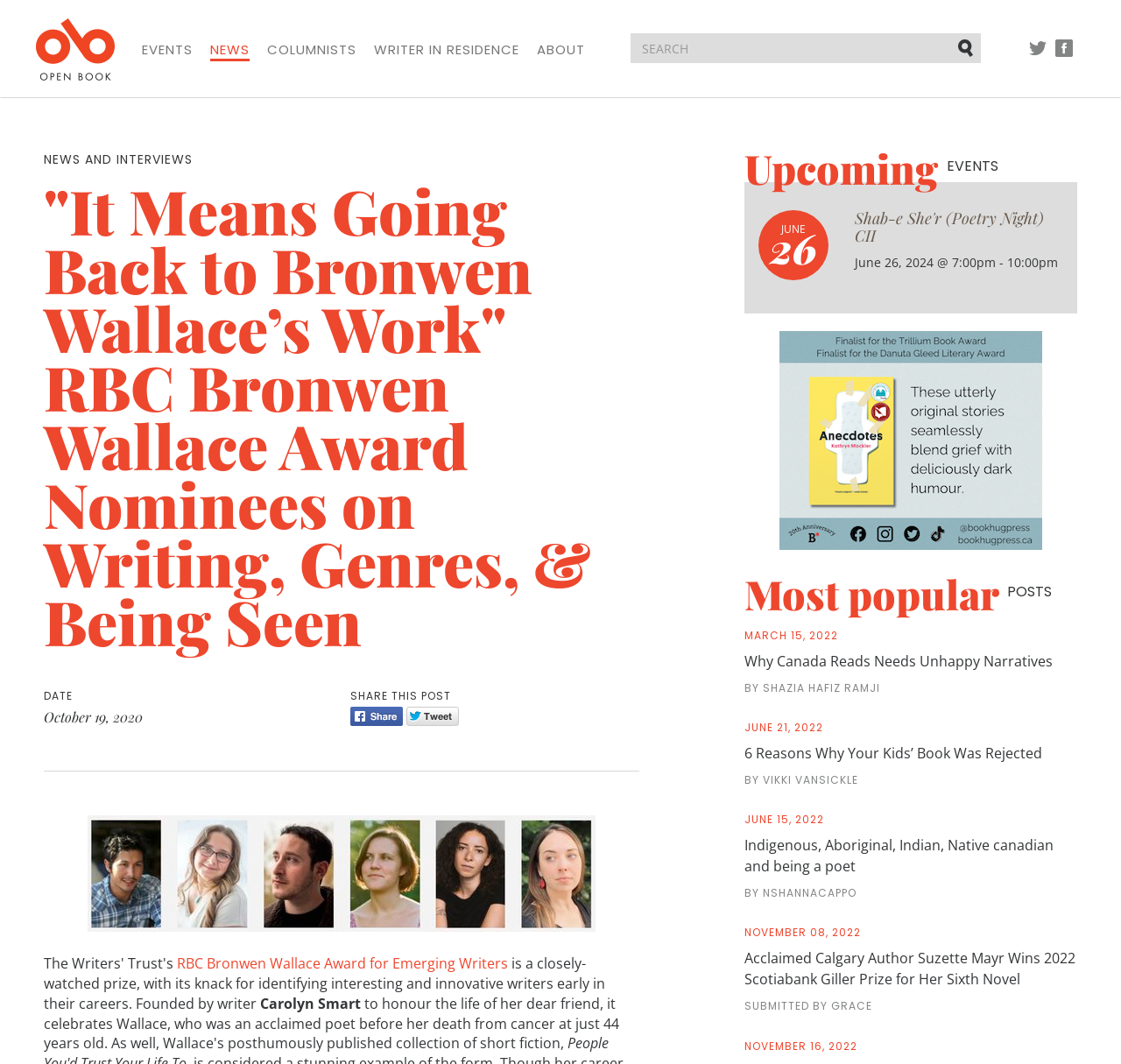Locate the coordinates of the bounding box for the clickable region that fulfills this instruction: "Check the upcoming events".

[0.664, 0.139, 0.961, 0.177]